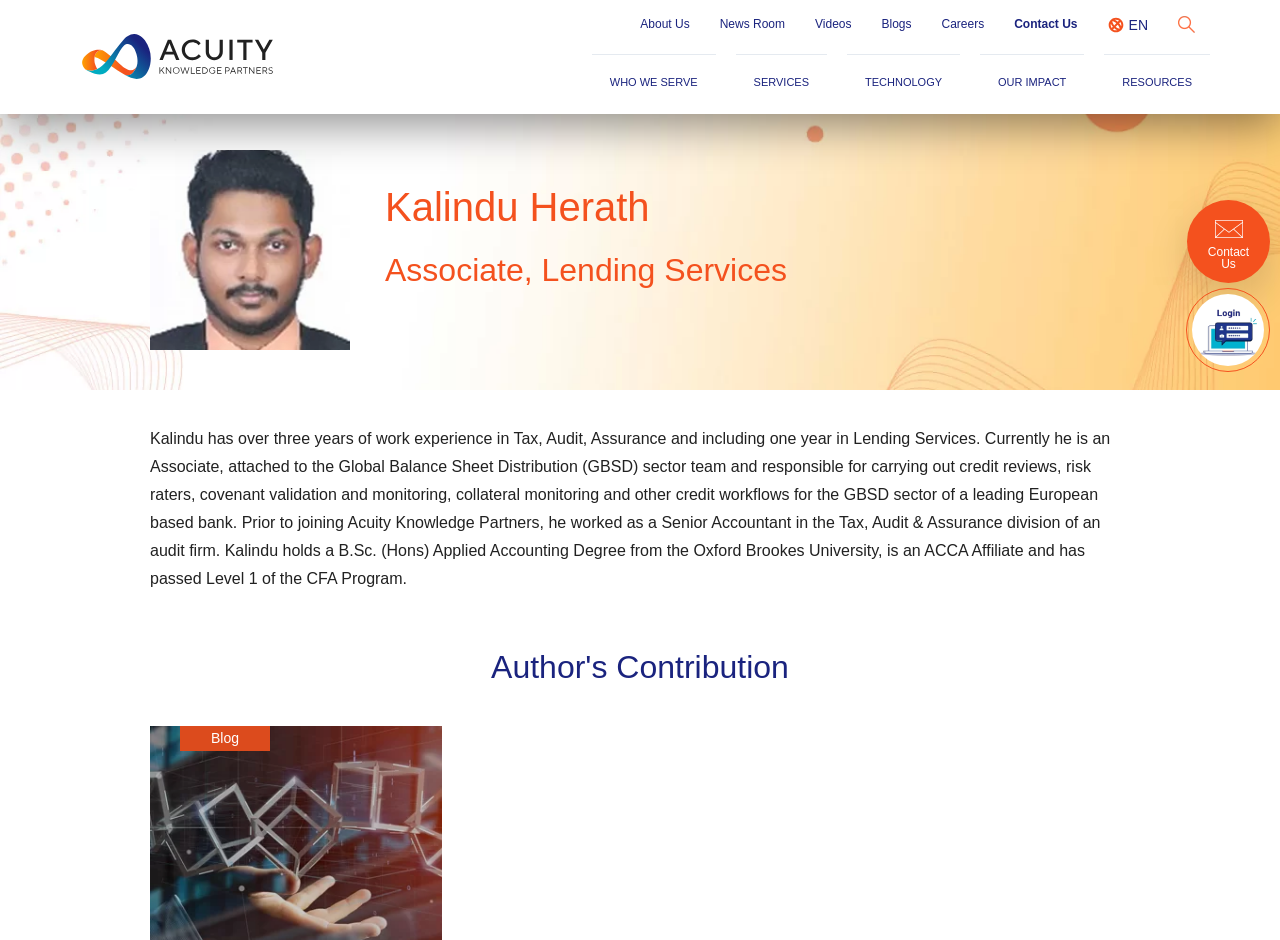Determine the bounding box coordinates of the clickable area required to perform the following instruction: "Enter your name". The coordinates should be represented as four float numbers between 0 and 1: [left, top, right, bottom].

None